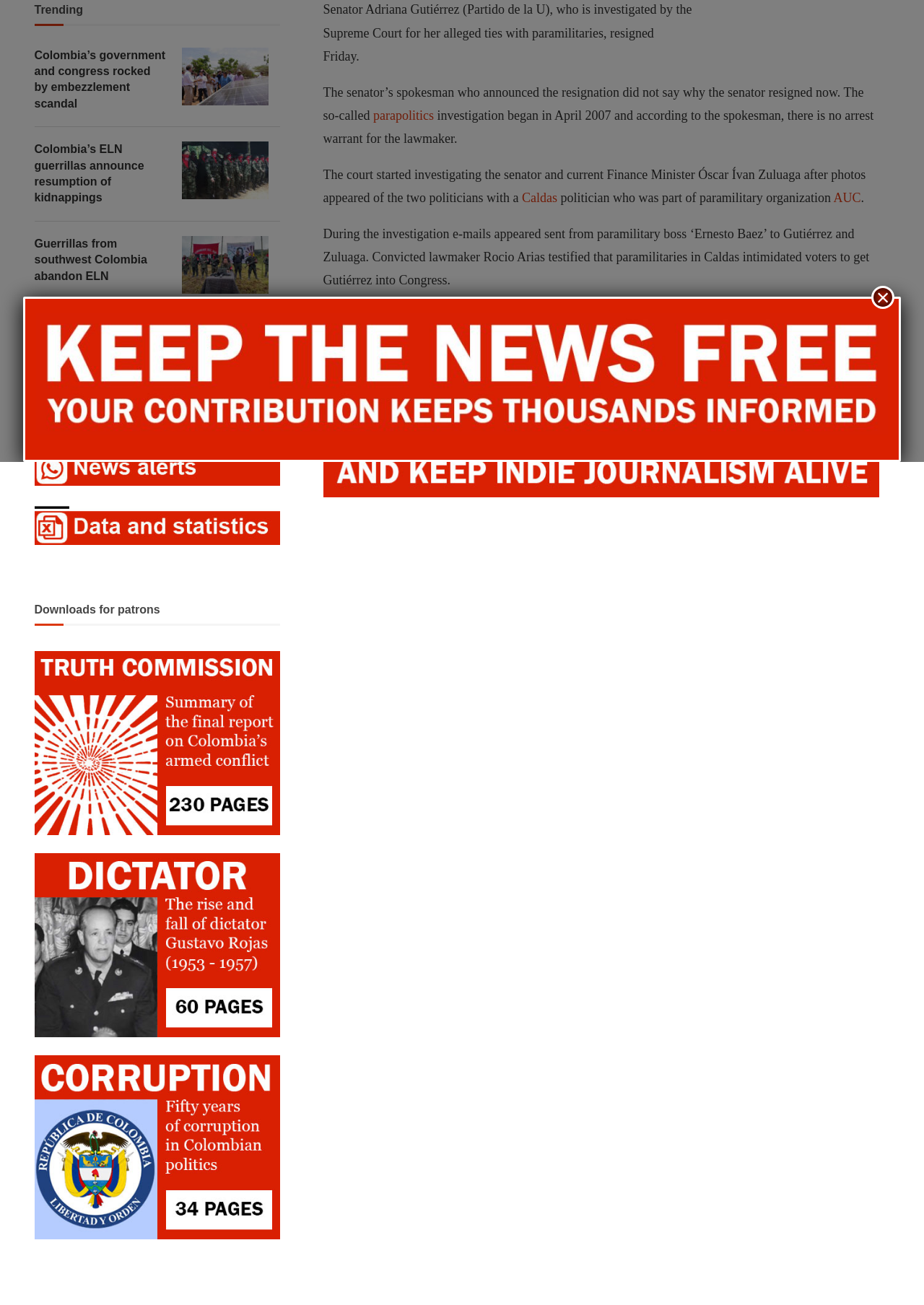Determine the bounding box for the described UI element: "×".

[0.943, 0.219, 0.968, 0.237]